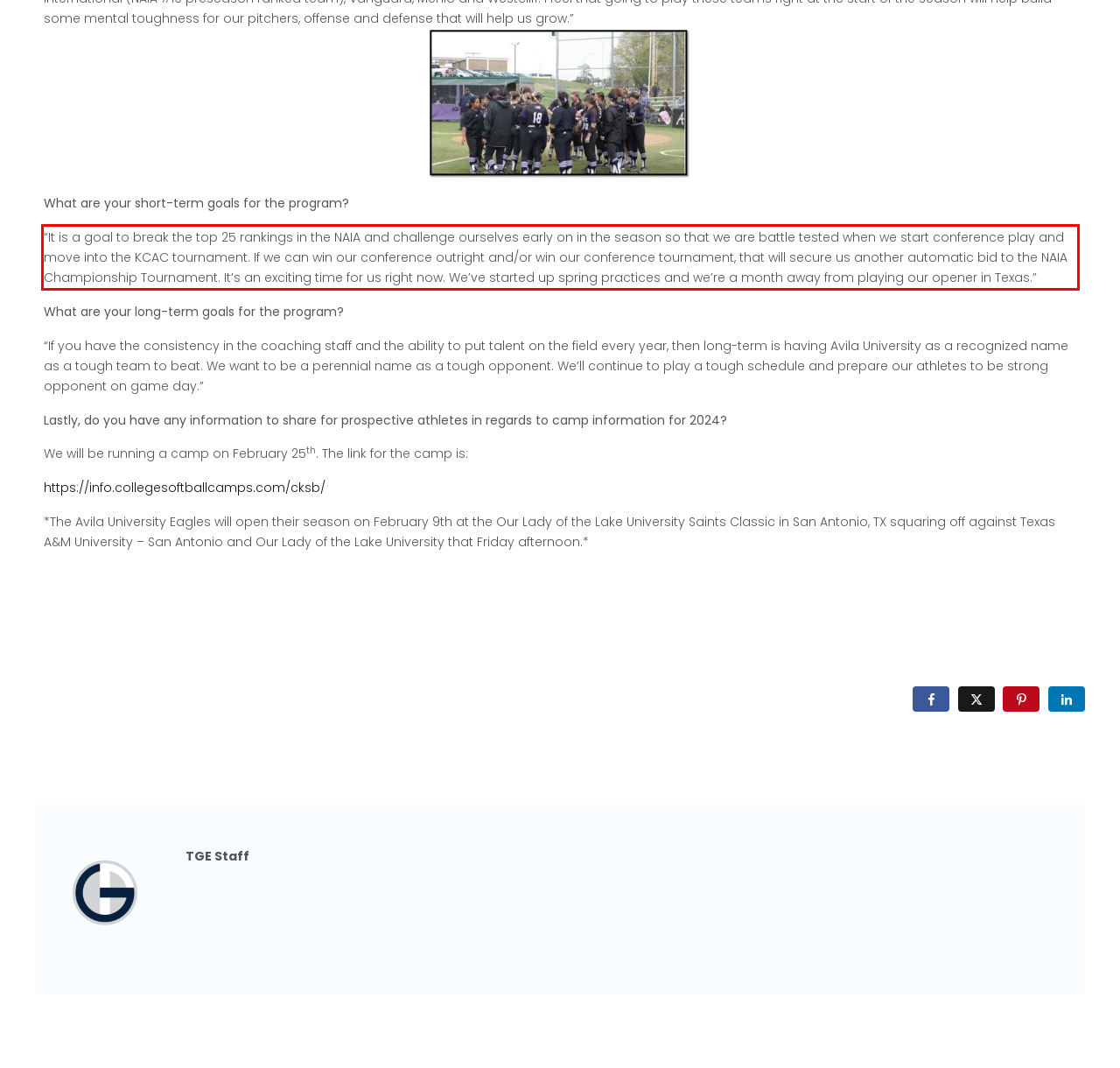Using the provided webpage screenshot, identify and read the text within the red rectangle bounding box.

“It is a goal to break the top 25 rankings in the NAIA and challenge ourselves early on in the season so that we are battle tested when we start conference play and move into the KCAC tournament. If we can win our conference outright and/or win our conference tournament, that will secure us another automatic bid to the NAIA Championship Tournament. It’s an exciting time for us right now. We’ve started up spring practices and we’re a month away from playing our opener in Texas.”